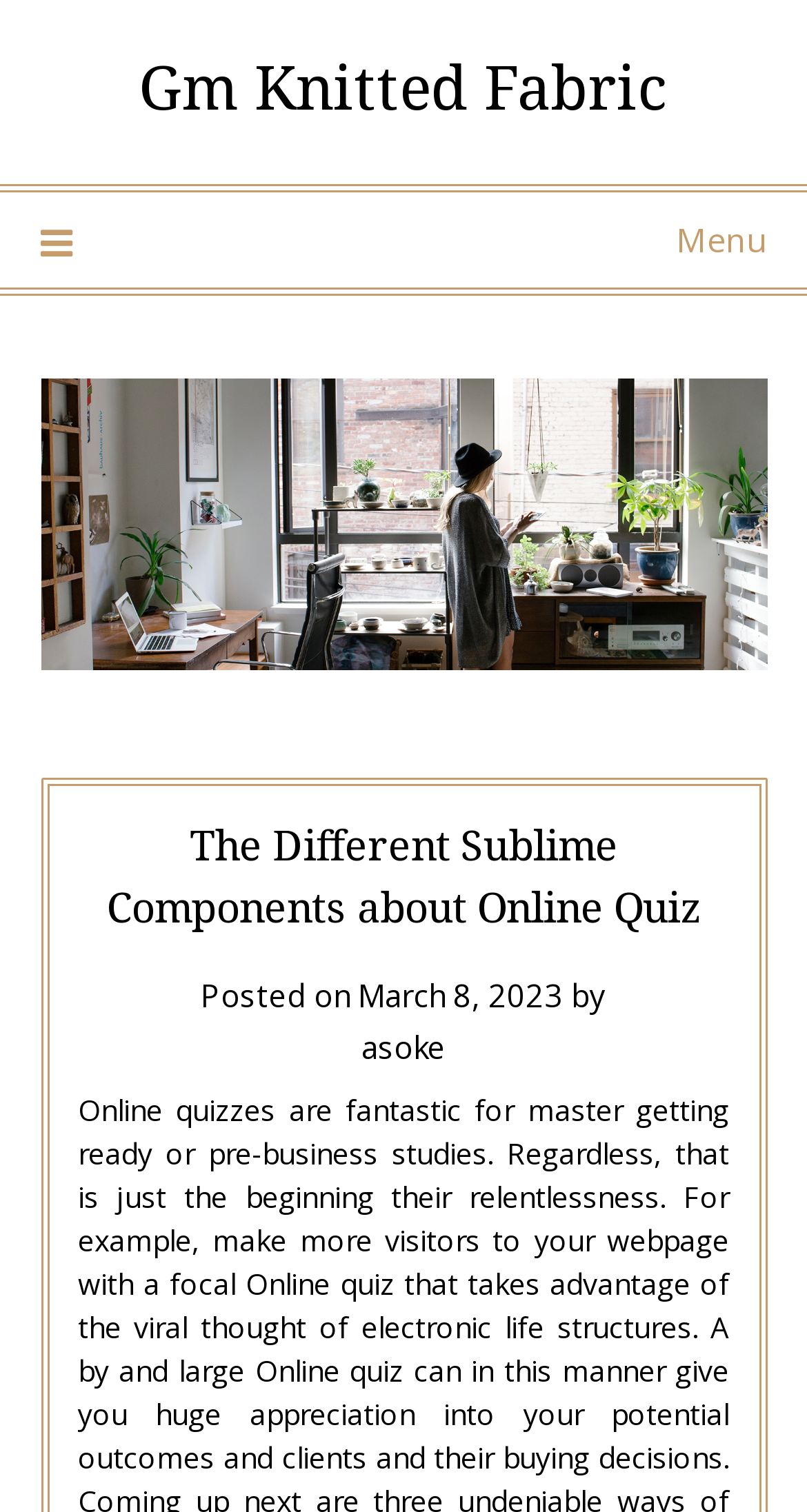What is the name of the website?
Craft a detailed and extensive response to the question.

I found the name of the website by looking at the link 'Gm Knitted Fabric' at the top of the page, which is likely to be the website's name.